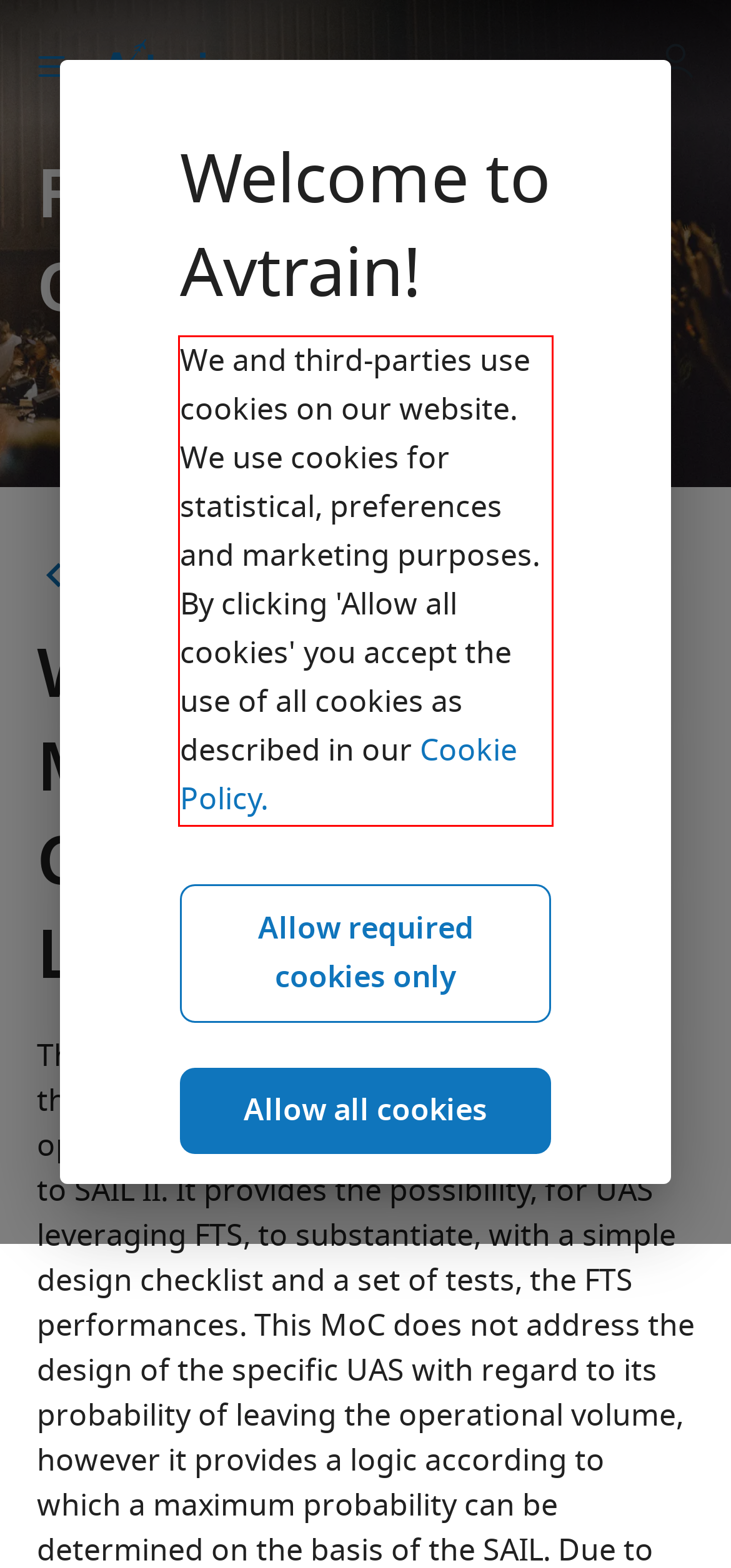Please examine the screenshot of the webpage and read the text present within the red rectangle bounding box.

We and third-parties use cookies on our website. We use cookies for statistical, preferences and marketing purposes. By clicking 'Allow all cookies' you accept the use of all cookies as described in our Cookie Policy.